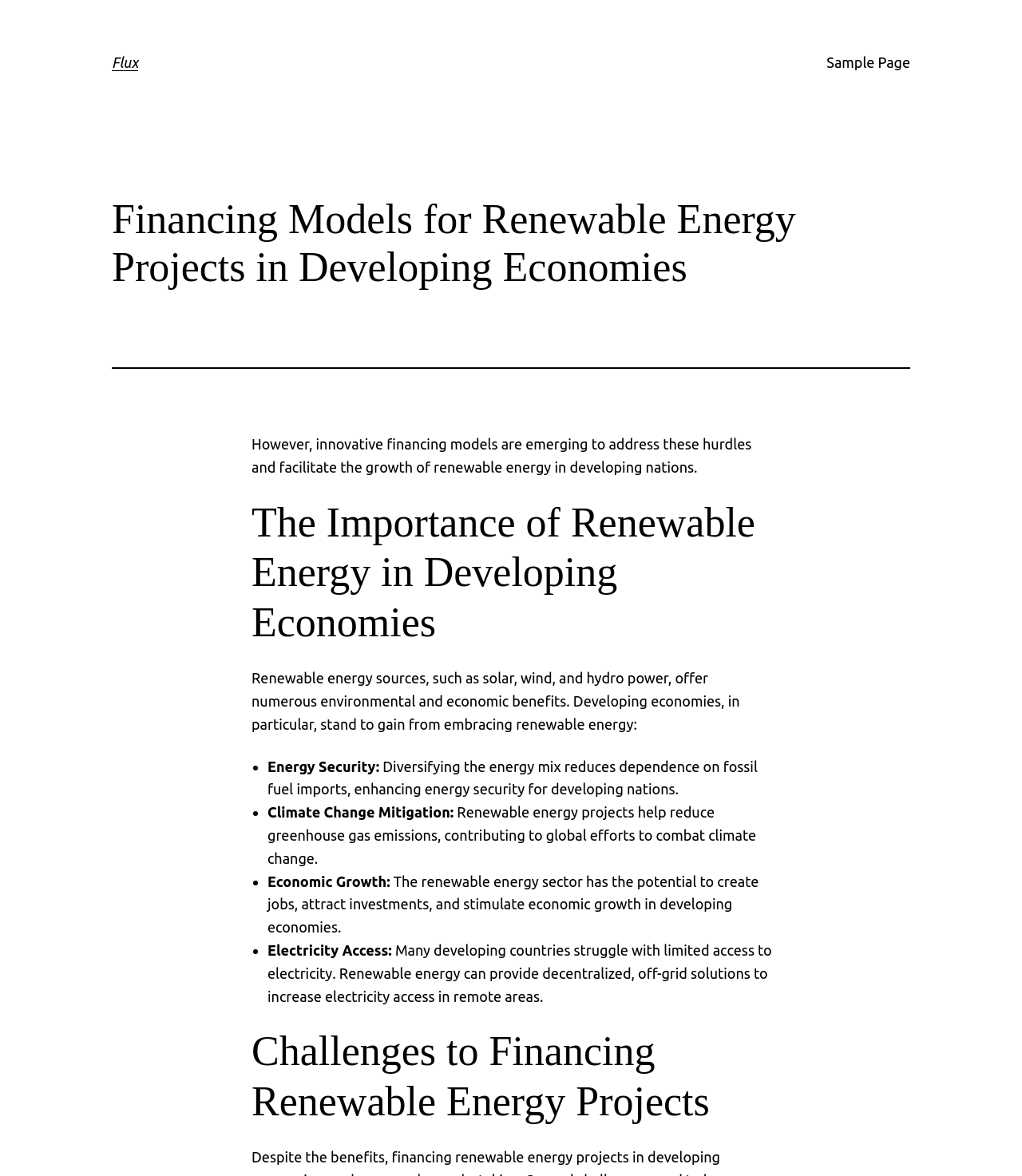What is the purpose of innovative financing models?
From the image, respond using a single word or phrase.

To address hurdles and facilitate growth